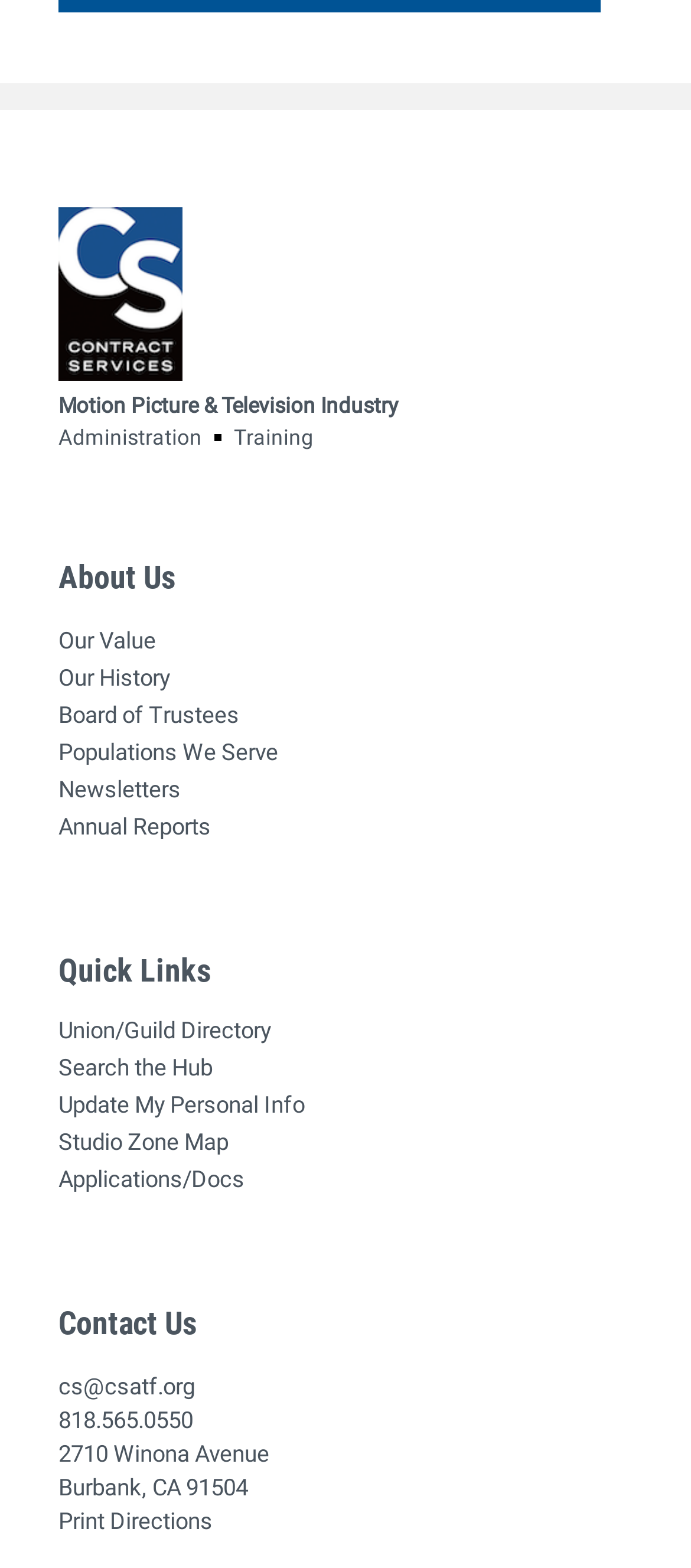Show the bounding box coordinates for the HTML element described as: "Newsletters".

[0.085, 0.493, 0.262, 0.517]